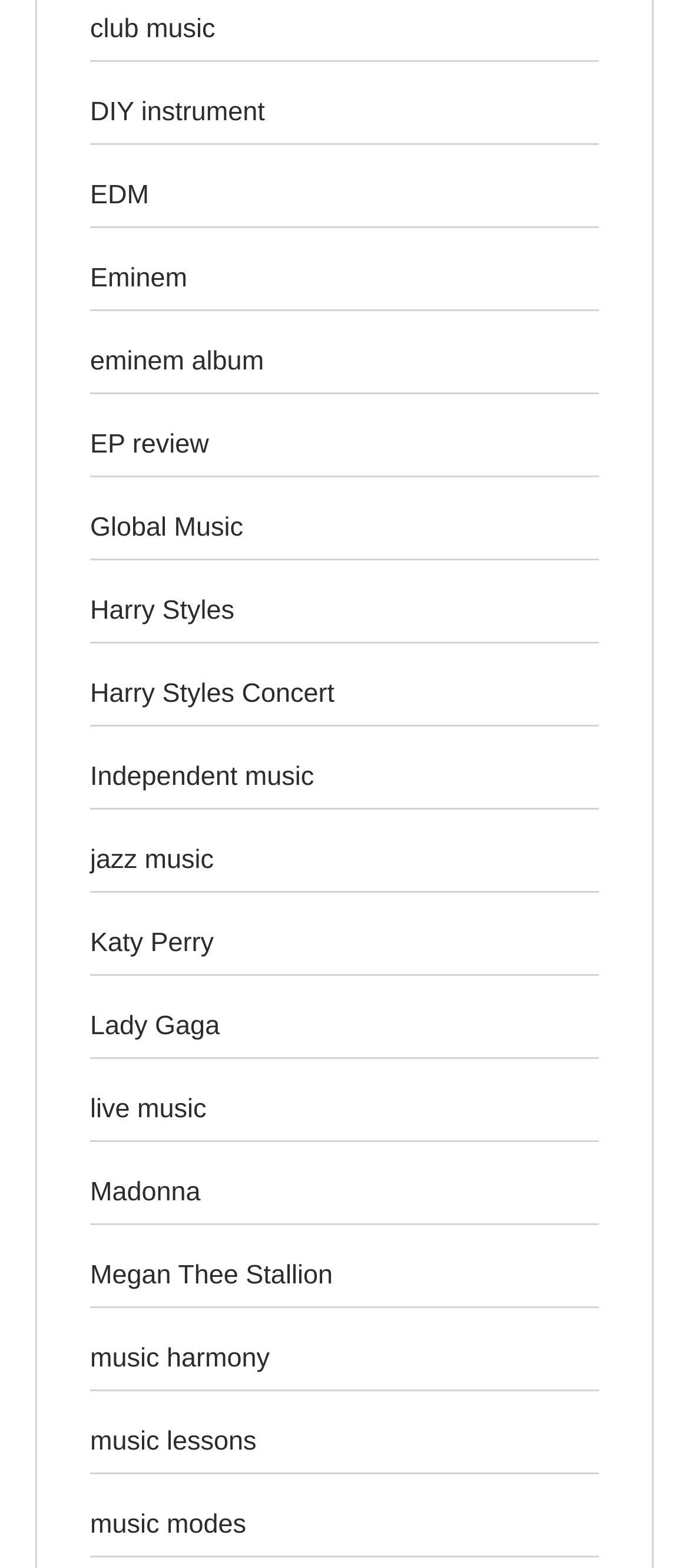Respond to the question below with a single word or phrase: How many links are related to music genres?

4